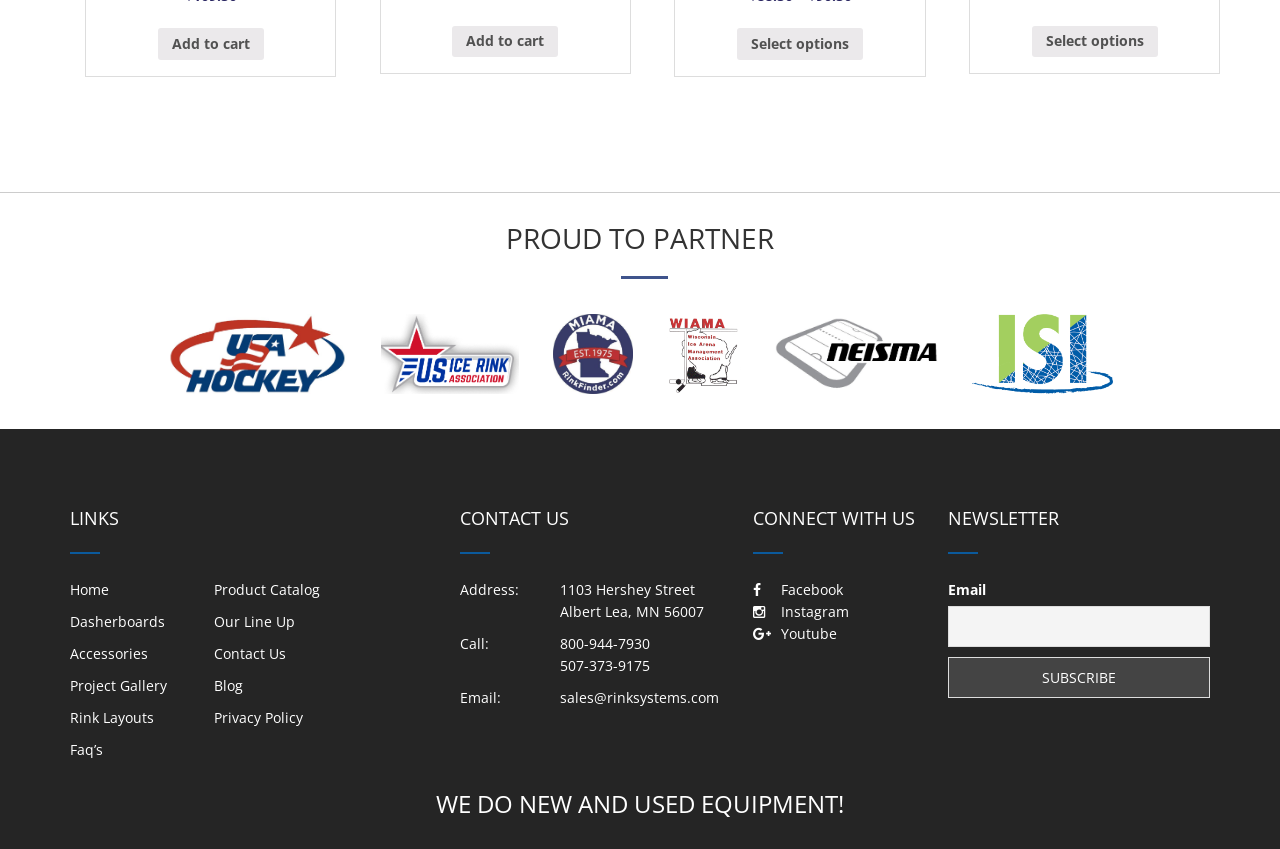Please provide the bounding box coordinates for the element that needs to be clicked to perform the instruction: "Click 'Home' link". The coordinates must consist of four float numbers between 0 and 1, formatted as [left, top, right, bottom].

[0.055, 0.682, 0.085, 0.708]